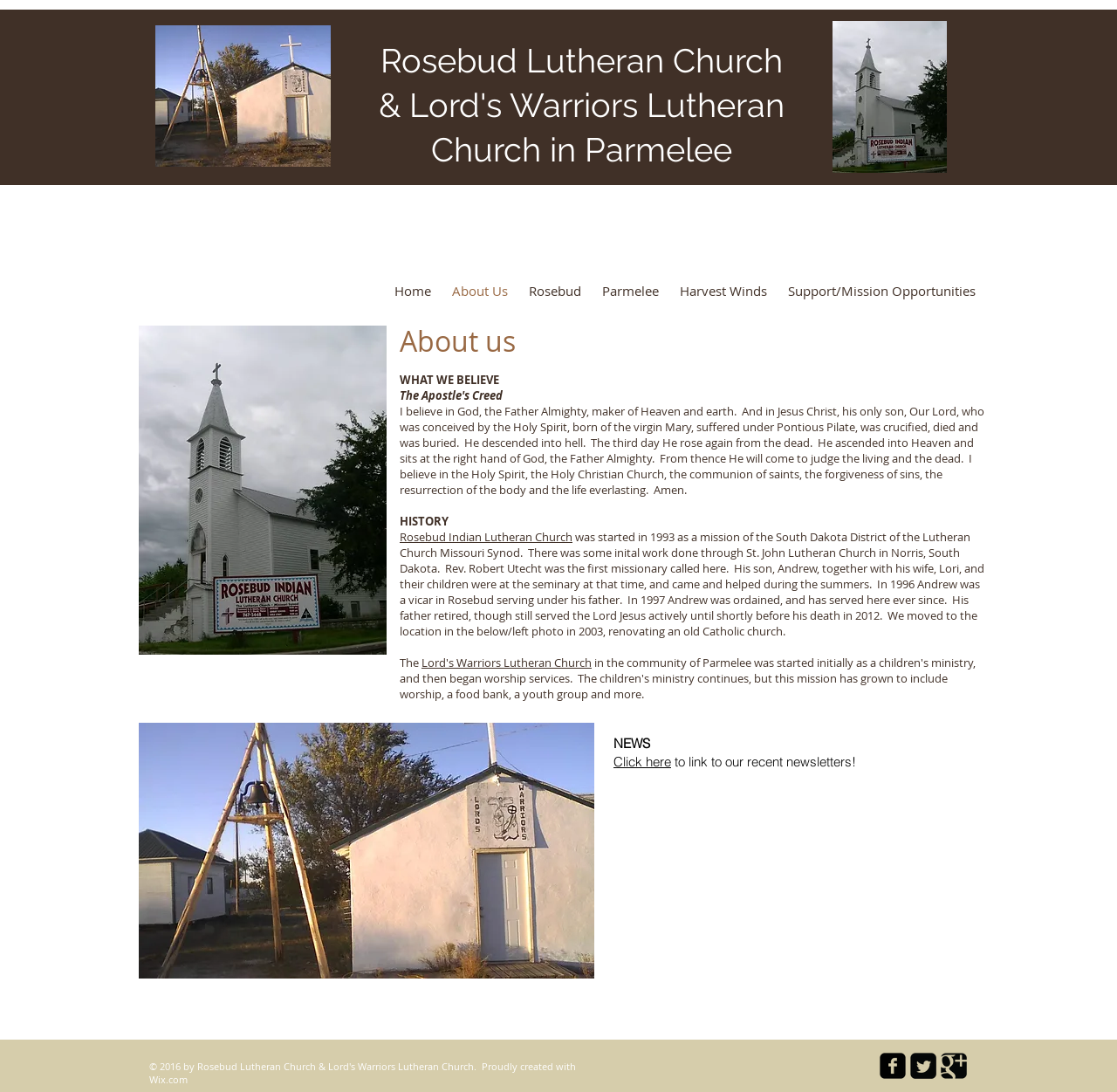Answer the question with a brief word or phrase:
Where is the Lord's Warriors Lutheran Church located?

Parmelee